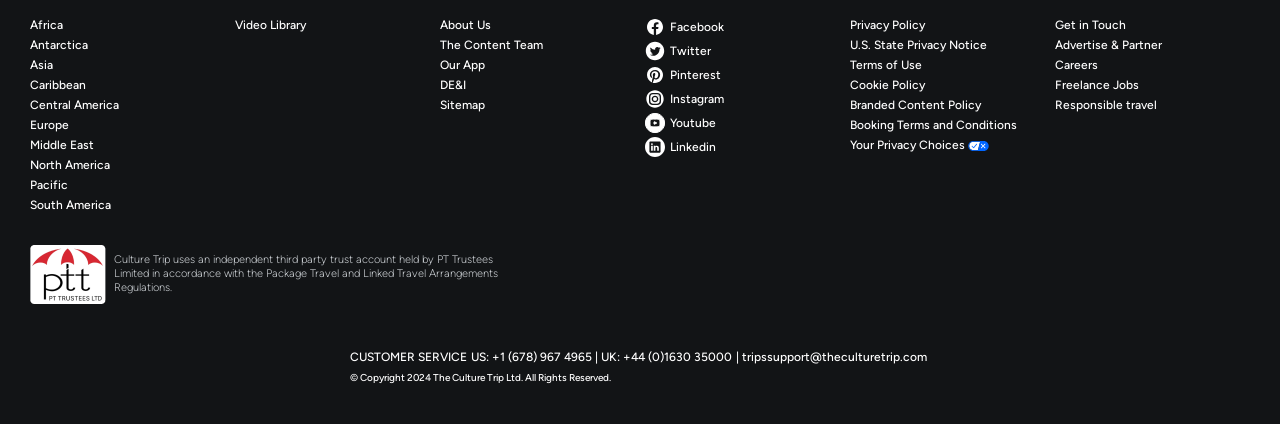What is the name of the app that can be downloaded on the App Store?
Please provide a single word or phrase based on the screenshot.

Culture Trip